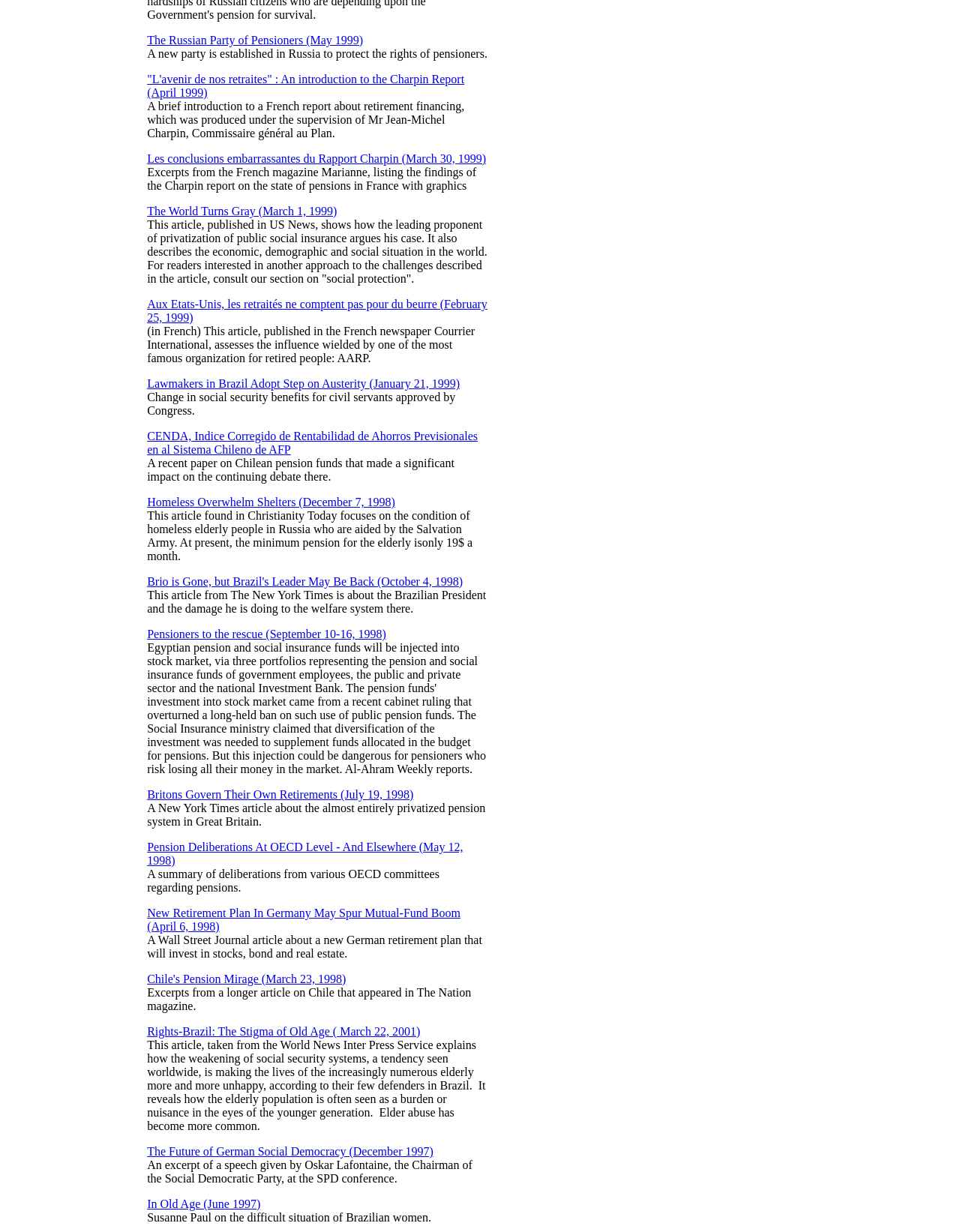Specify the bounding box coordinates for the region that must be clicked to perform the given instruction: "Navigate to the previous month".

None